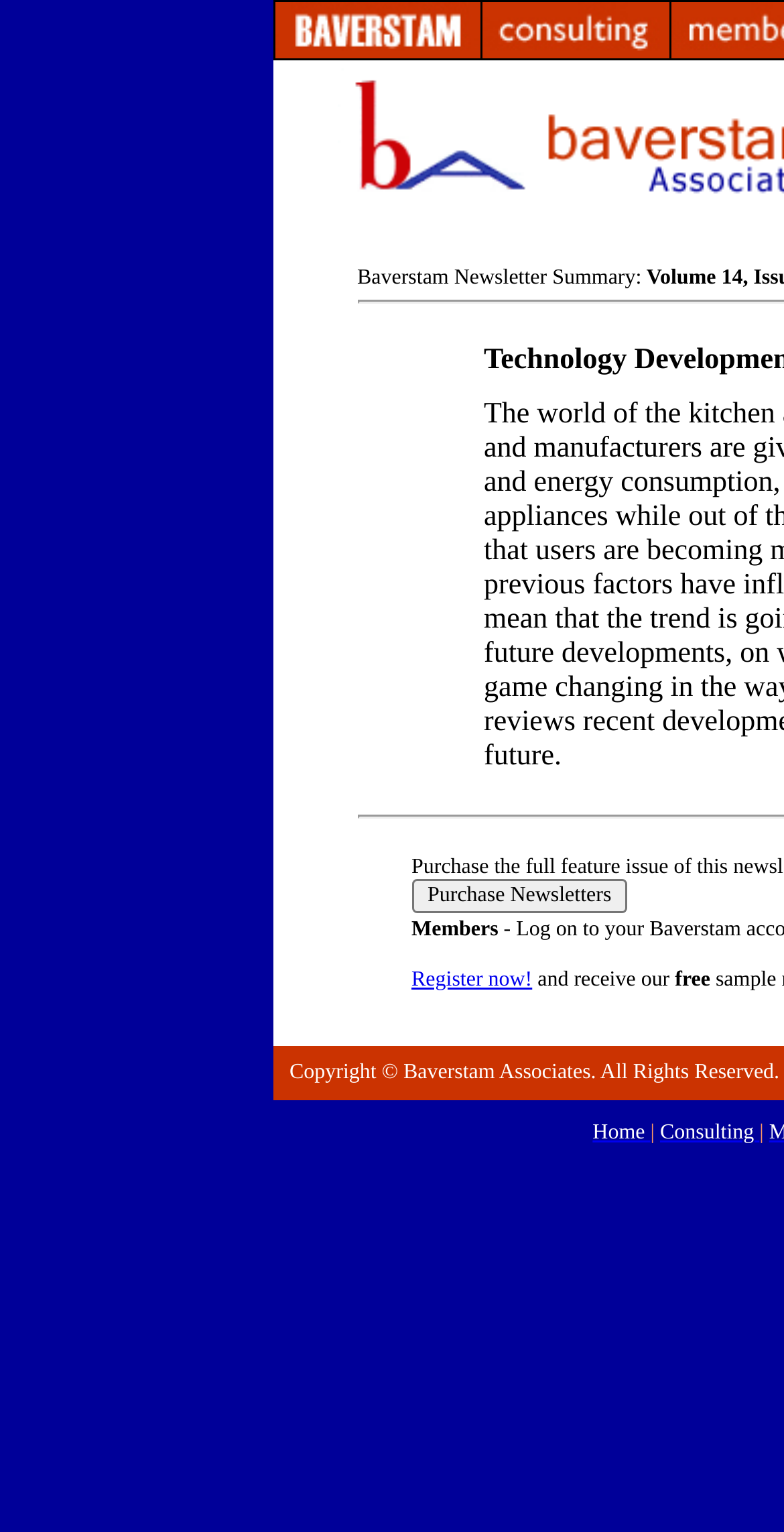Produce an extensive caption that describes everything on the webpage.

The webpage is titled "Baverstam Associates" and features a logo at the top-left corner. Below the logo, there is a section with a button labeled "Purchase Newsletters" and a link "Register now!" alongside some descriptive text "and receive our free". This section is positioned near the top-center of the page.

To the right of this section, there are two links, "Home |" and "Consulting |", which are aligned horizontally and situated near the top-right corner of the page.

At the very bottom of the page, there is a small, empty space with no content.